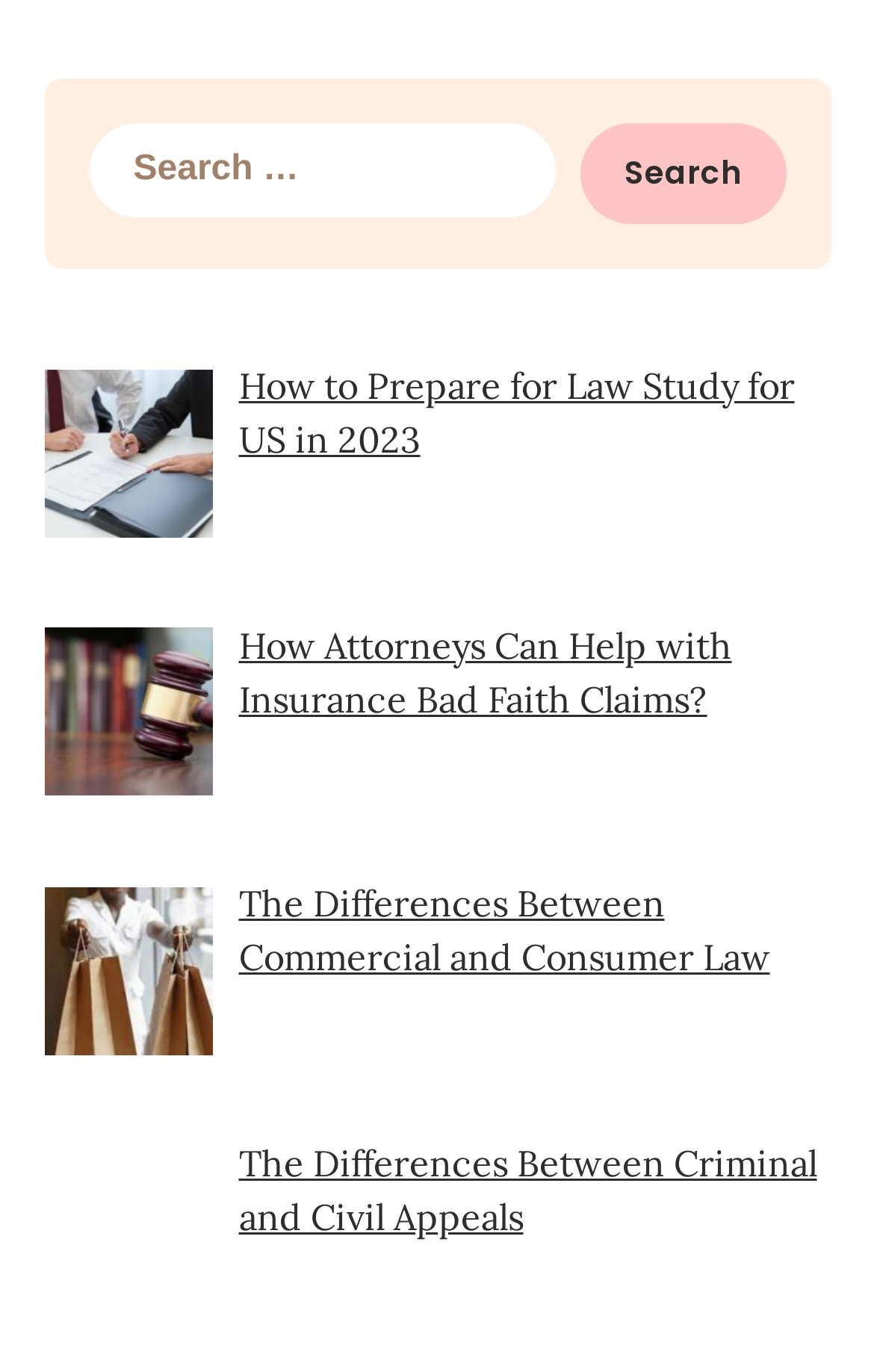Provide the bounding box coordinates of the UI element this sentence describes: "parent_node: Search for: value="Search"".

[0.663, 0.09, 0.899, 0.163]